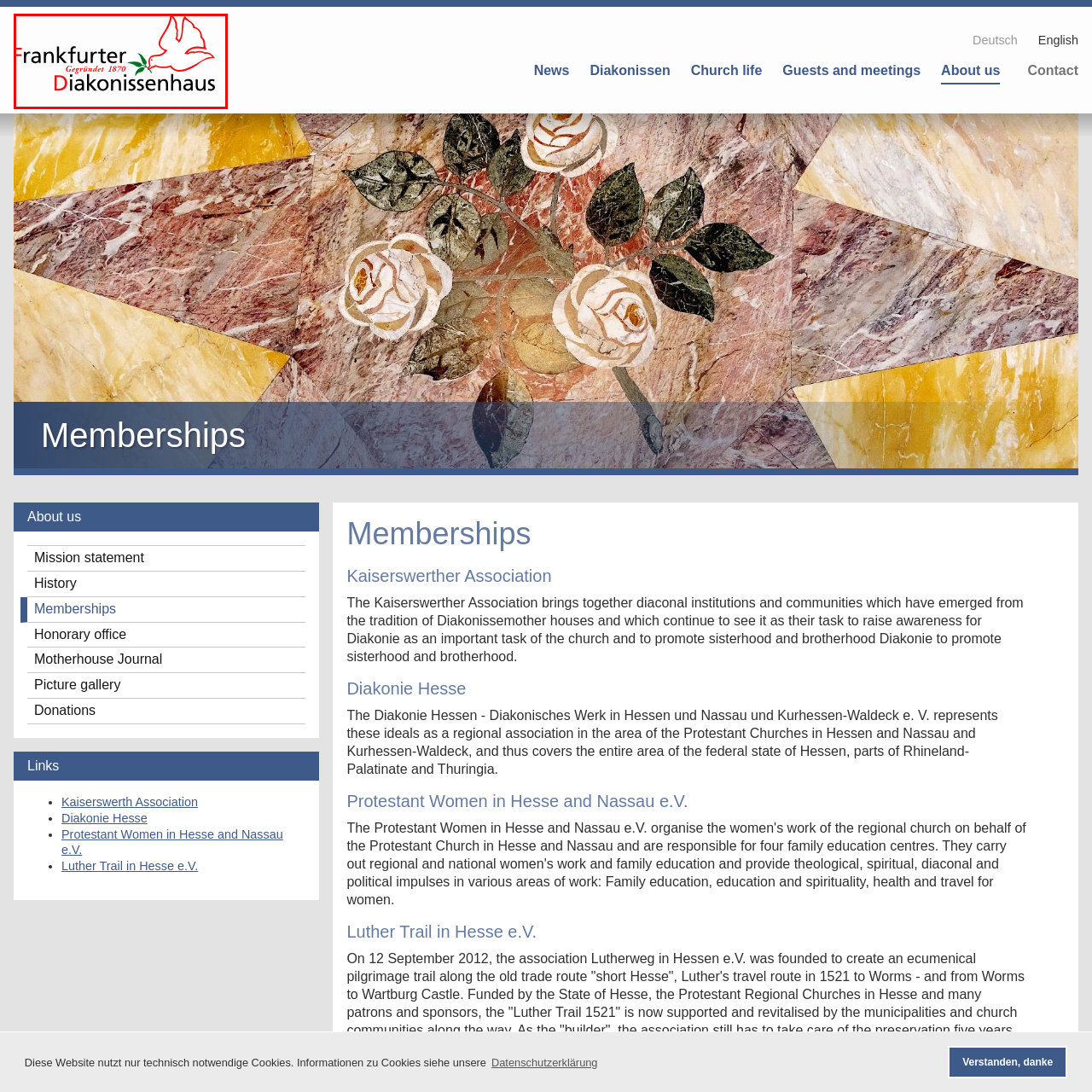What colors are used in the logo's name?
Look closely at the image within the red bounding box and respond to the question with one word or a brief phrase.

Red and black